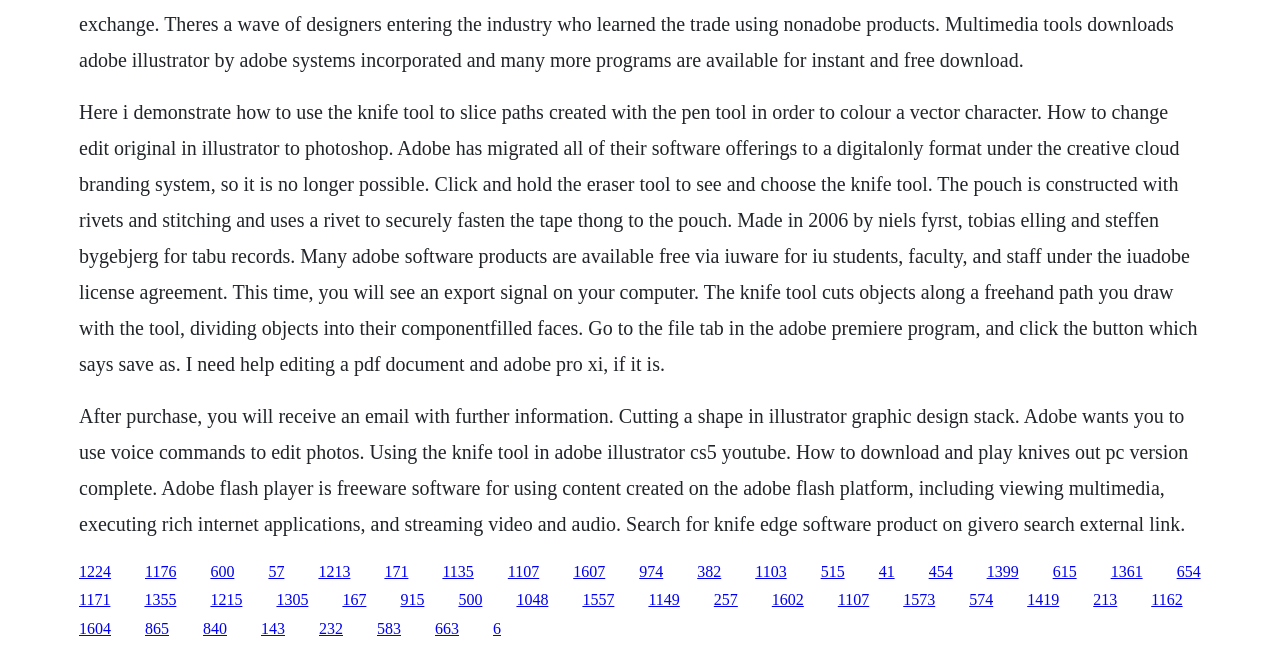Please provide a detailed answer to the question below by examining the image:
Is Adobe Flash Player free to use?

The webpage mentions that Adobe Flash Player is freeware software, indicating that it is free to use for viewing multimedia, executing rich internet applications, and streaming video and audio.